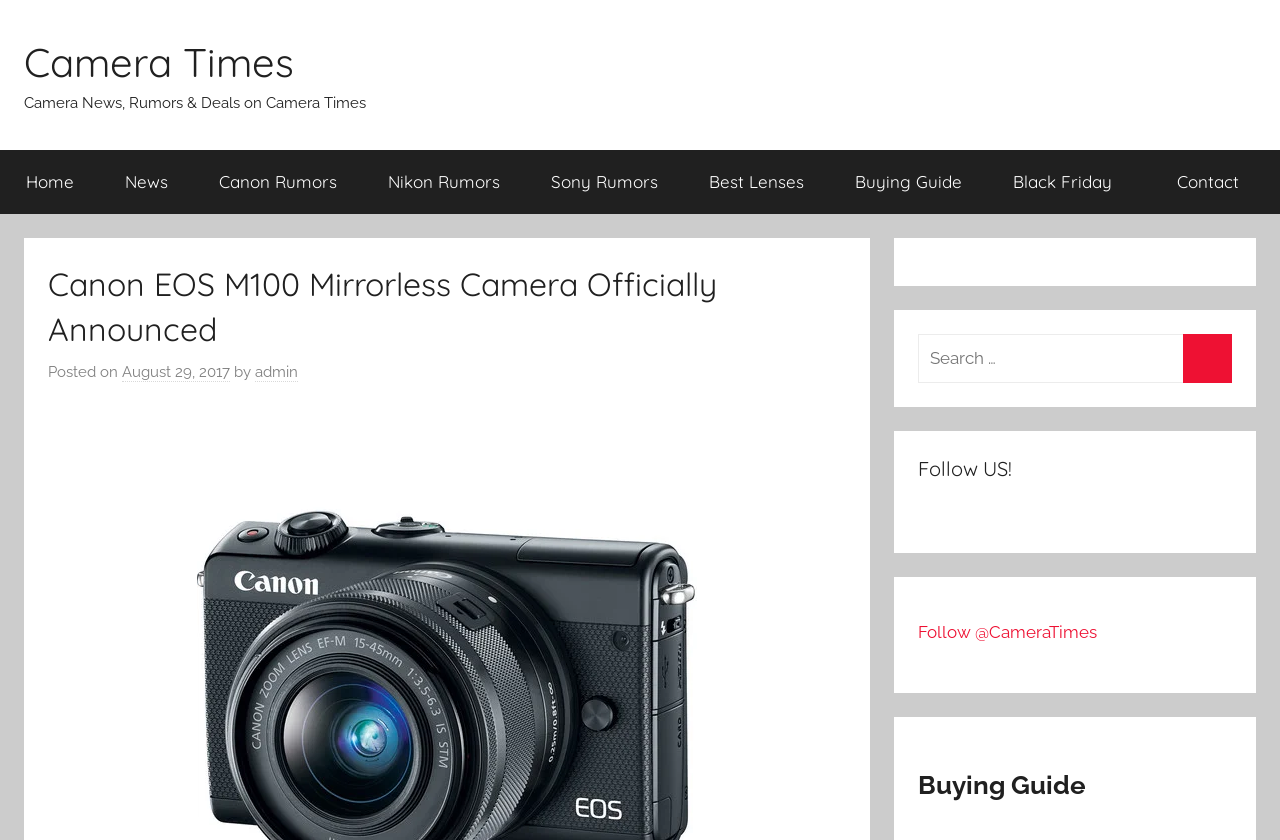Please extract the title of the webpage.

Canon EOS M100 Mirrorless Camera Officially Announced